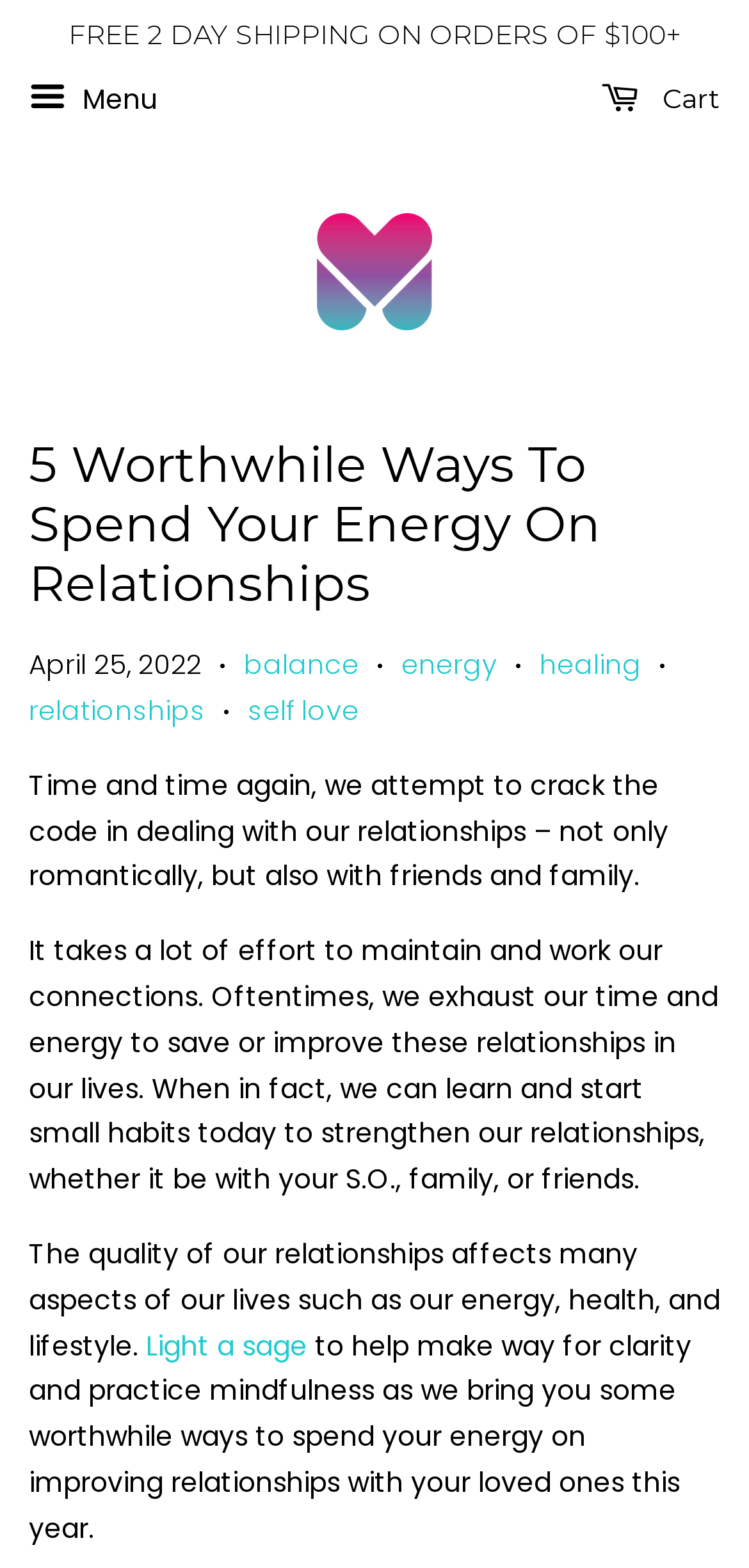Please identify the bounding box coordinates of the element's region that I should click in order to complete the following instruction: "Learn about 'Light a sage'". The bounding box coordinates consist of four float numbers between 0 and 1, i.e., [left, top, right, bottom].

[0.195, 0.846, 0.41, 0.87]